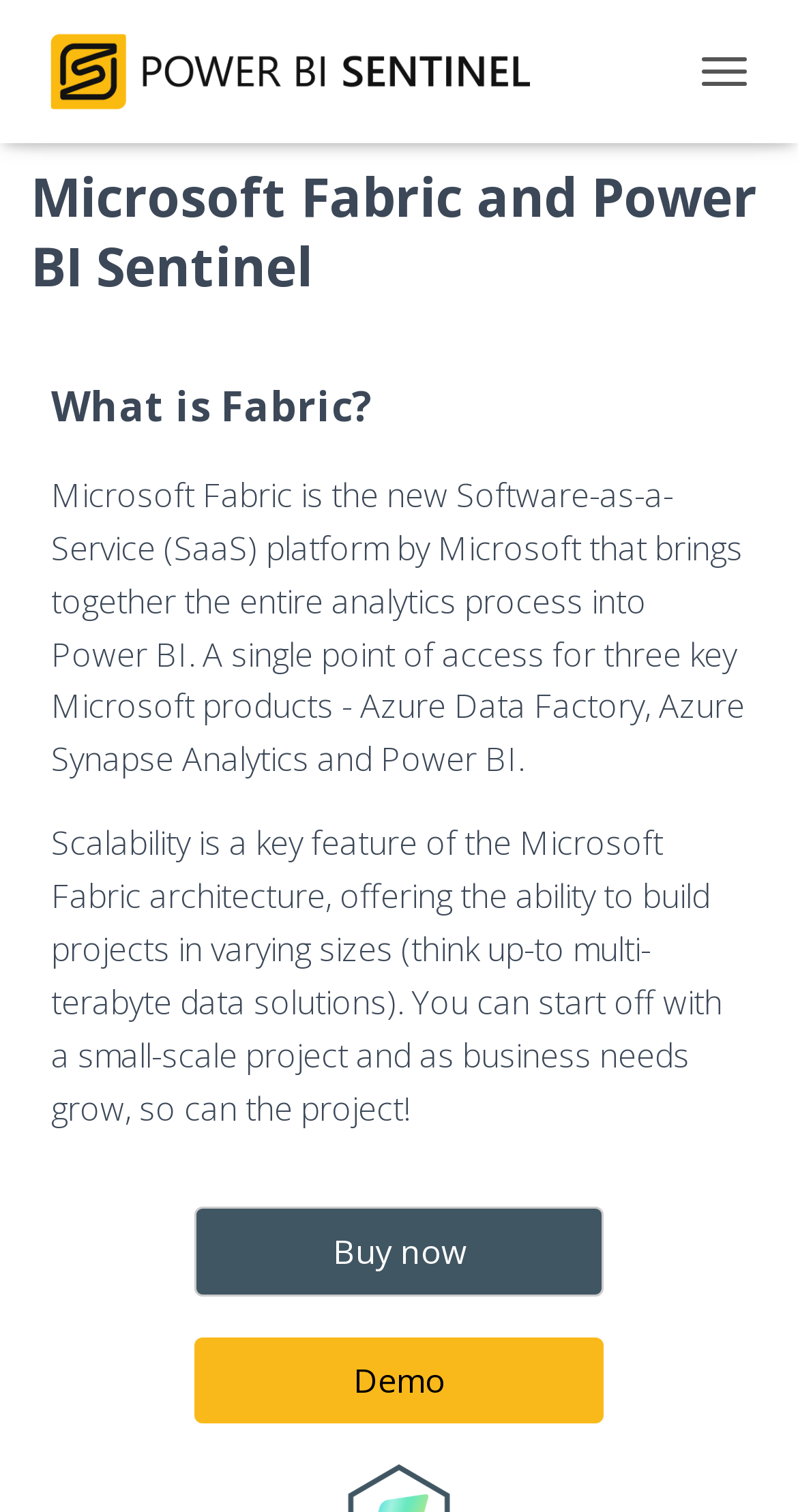How many links are there on the webpage?
Refer to the image and provide a one-word or short phrase answer.

3